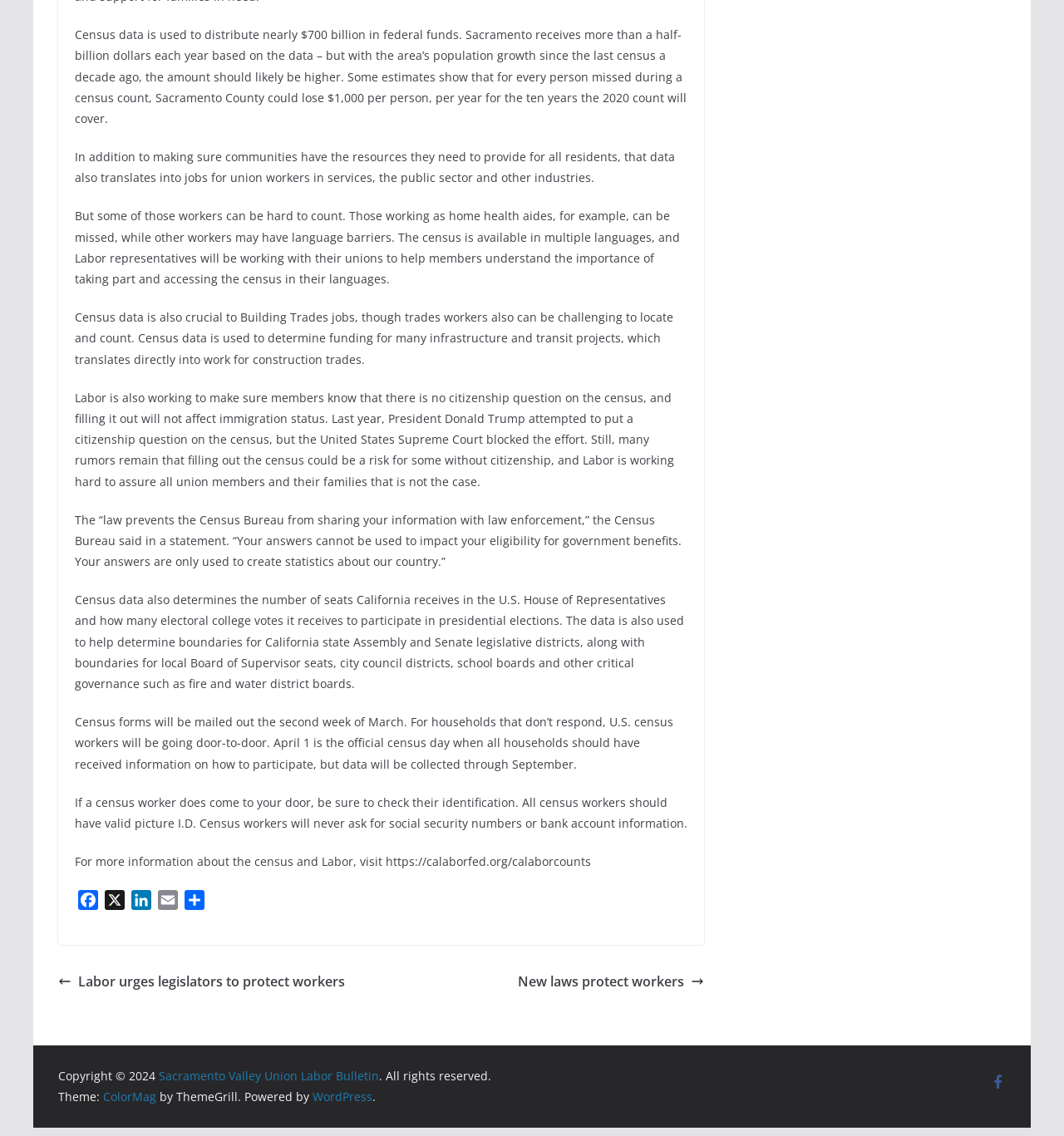From the details in the image, provide a thorough response to the question: What is the purpose of census data in infrastructure and transit projects?

The webpage states that 'Census data is used to determine funding for many infrastructure and transit projects, which translates directly into work for construction trades.' This information is provided in the fourth paragraph of the webpage.